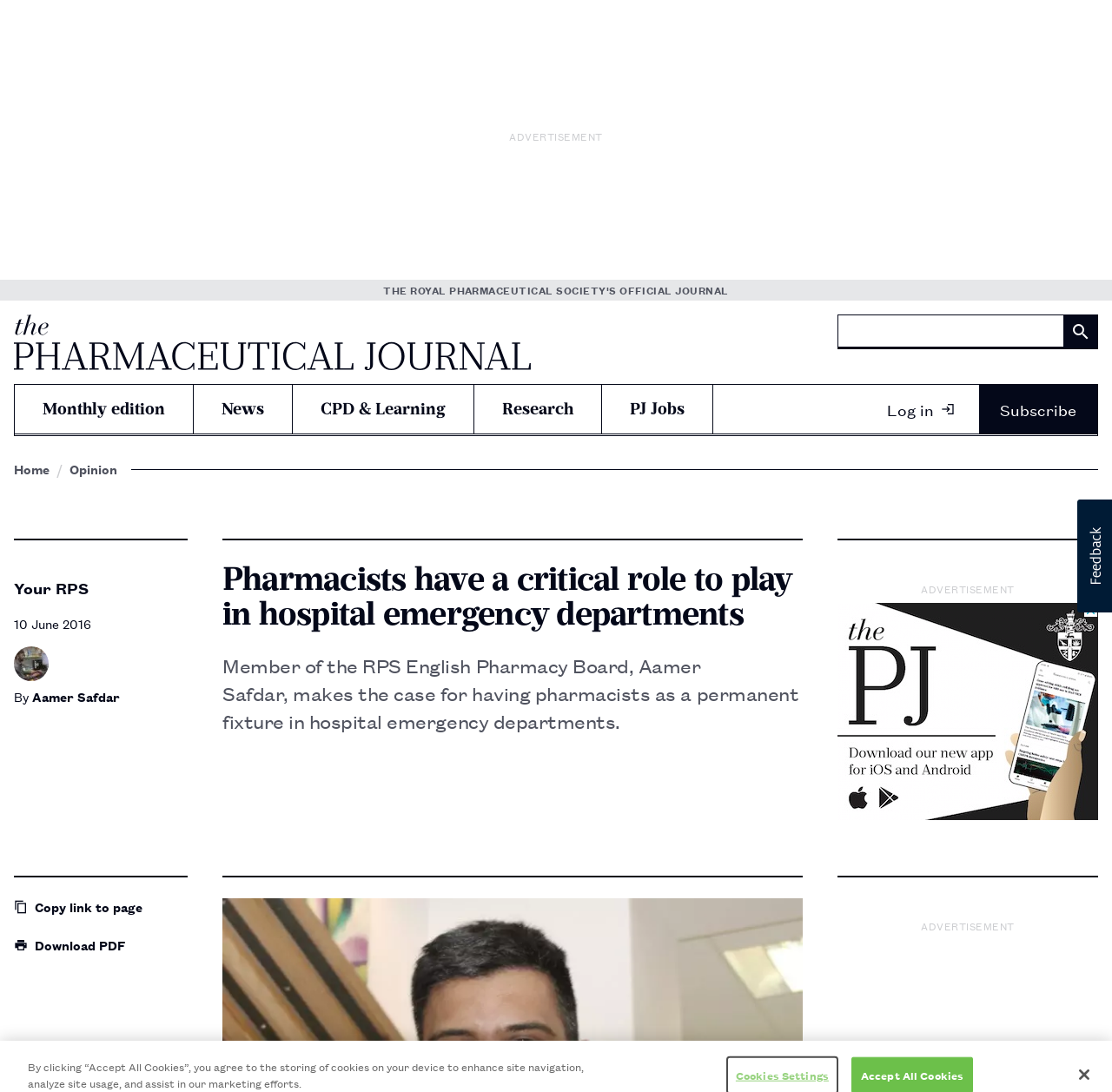Find the bounding box coordinates for the element that must be clicked to complete the instruction: "Search for something". The coordinates should be four float numbers between 0 and 1, indicated as [left, top, right, bottom].

[0.752, 0.287, 0.801, 0.306]